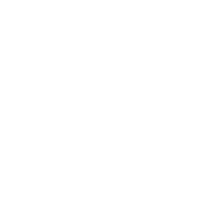Formulate a detailed description of the image content.

The image showcases a highlighting paddle board, specifically designed for hair styling and coloring. This essential tool is ideal for achieving beautiful highlights and balayage effects in various hair types. The paddle board emphasized in the image represents a popular choice among professional stylists and home users alike, combining functionality with user-friendly design. It is often featured in product listings associated with hair beauty and care, alongside pricing information that may be displayed in nearby promotional materials. The image effectively captures the essence of hair coloring artistry, making it a valuable addition to any hairstylist’s toolkit.